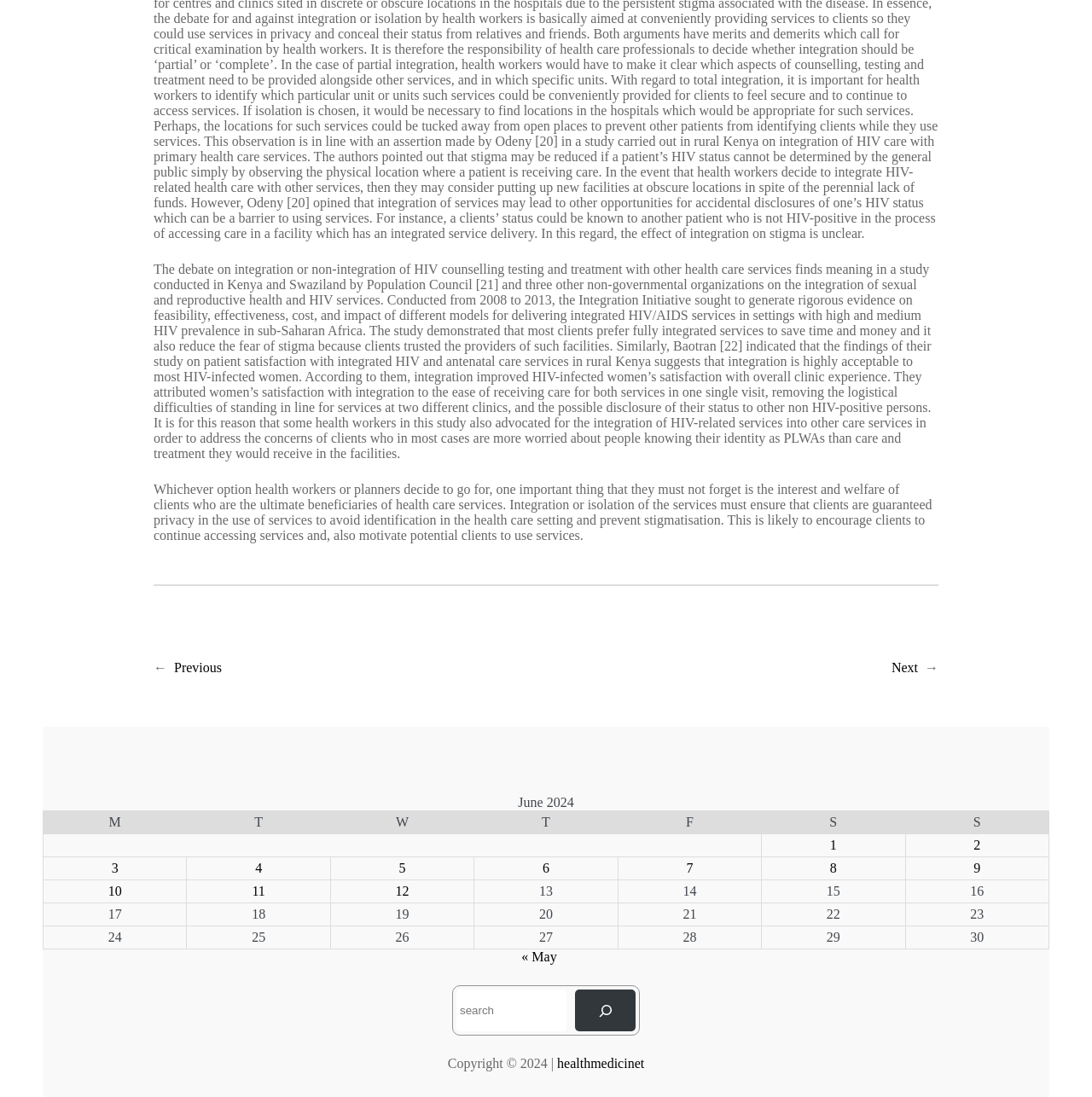Respond to the question below with a single word or phrase: What is the purpose of integrating HIV-related services?

To reduce stigma